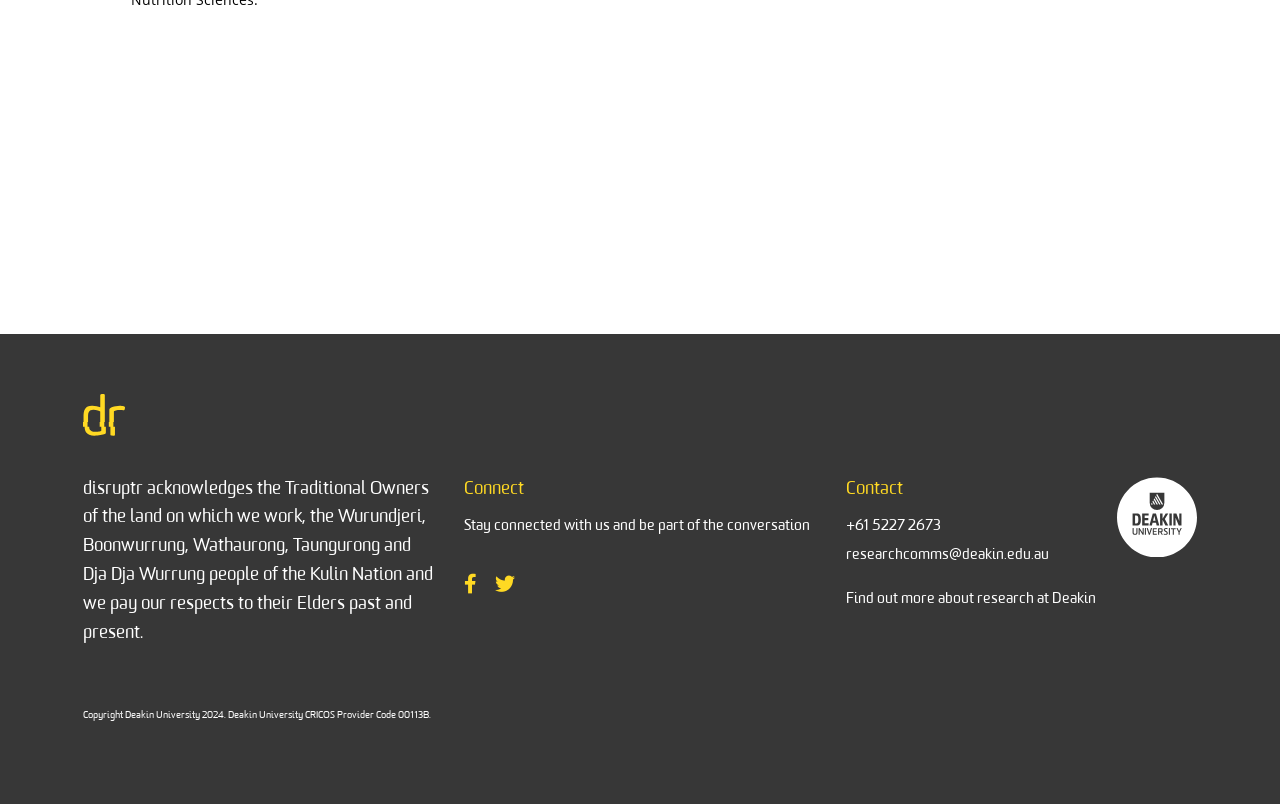What is the CRICOS Provider Code of Deakin University?
Please give a detailed and thorough answer to the question, covering all relevant points.

The CRICOS Provider Code of Deakin University is mentioned in the static text 'Copyright Deakin University 2024. Deakin University CRICOS Provider Code 00113B.' at the bottom of the webpage.